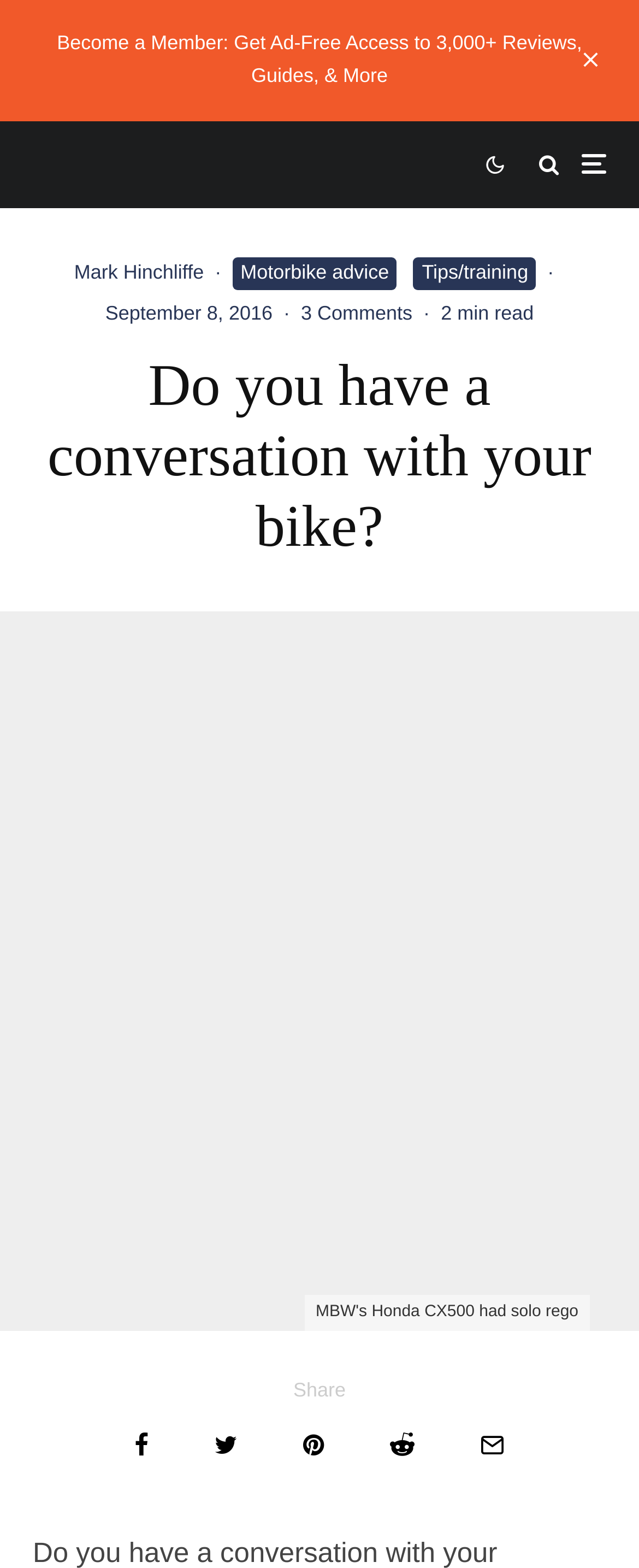Predict the bounding box for the UI component with the following description: "parent_node: Share aria-label="Submit"".

[0.61, 0.914, 0.649, 0.929]